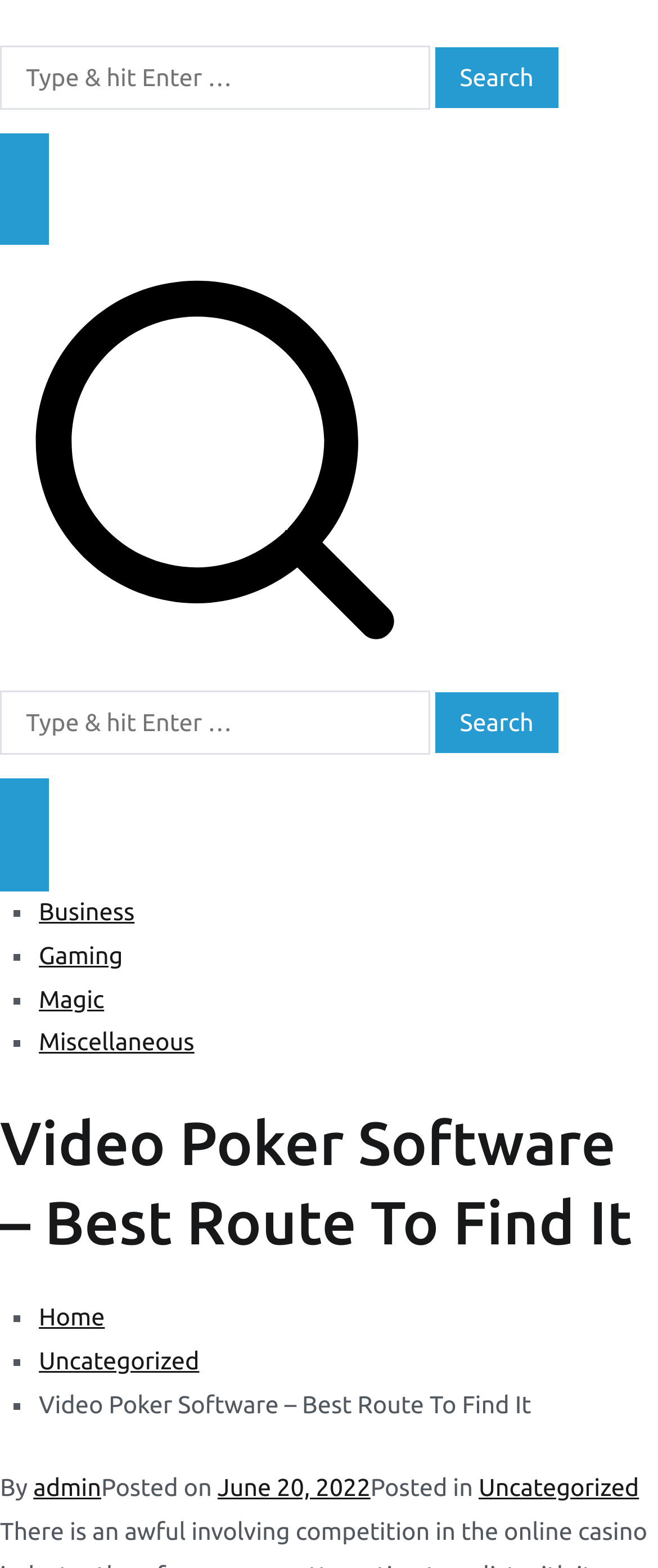Answer the question in a single word or phrase:
What is the date of the post 'Video Poker Software – Best Route To Find It'?

June 20, 2022